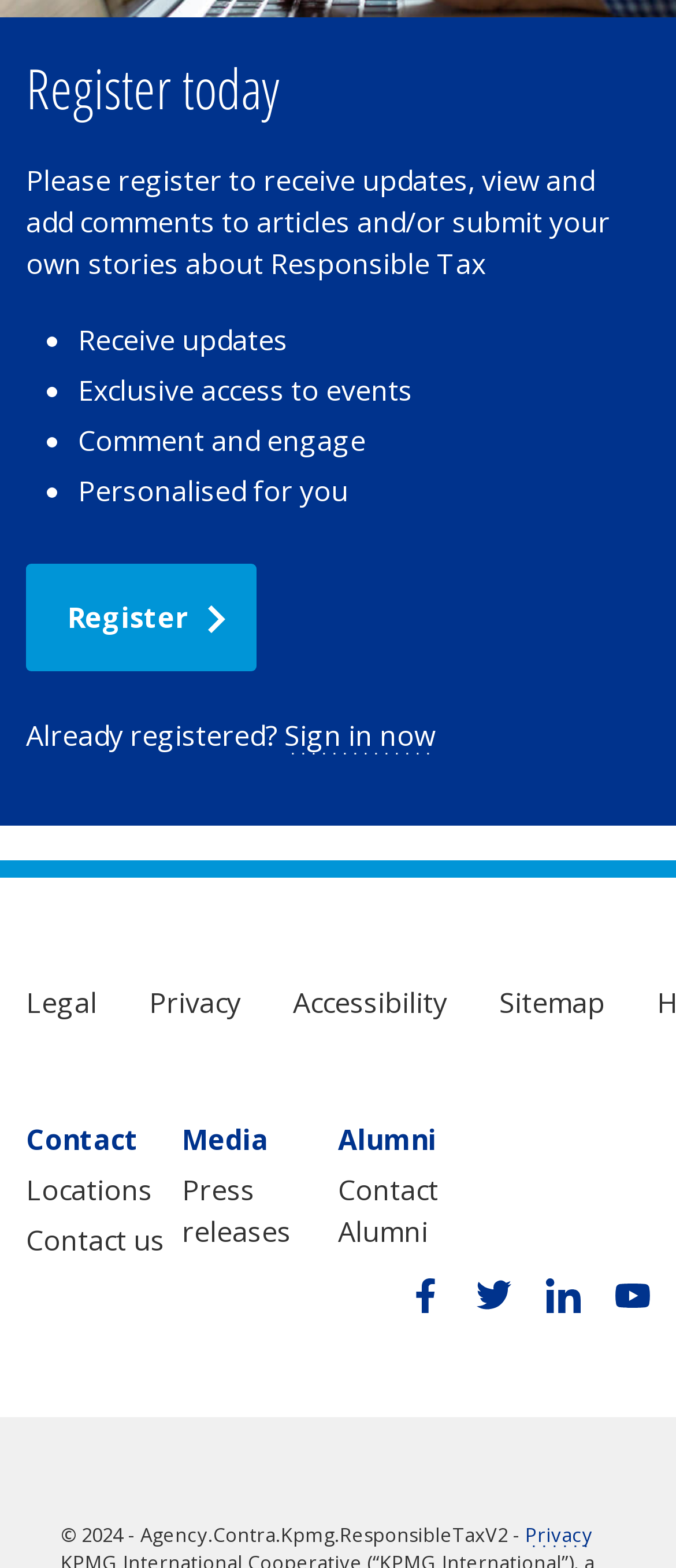What benefits do registered users get?
Give a detailed response to the question by analyzing the screenshot.

Registered users get benefits such as receiving updates, having exclusive access to events, and being able to comment and engage, as listed in the bullet points on the page.